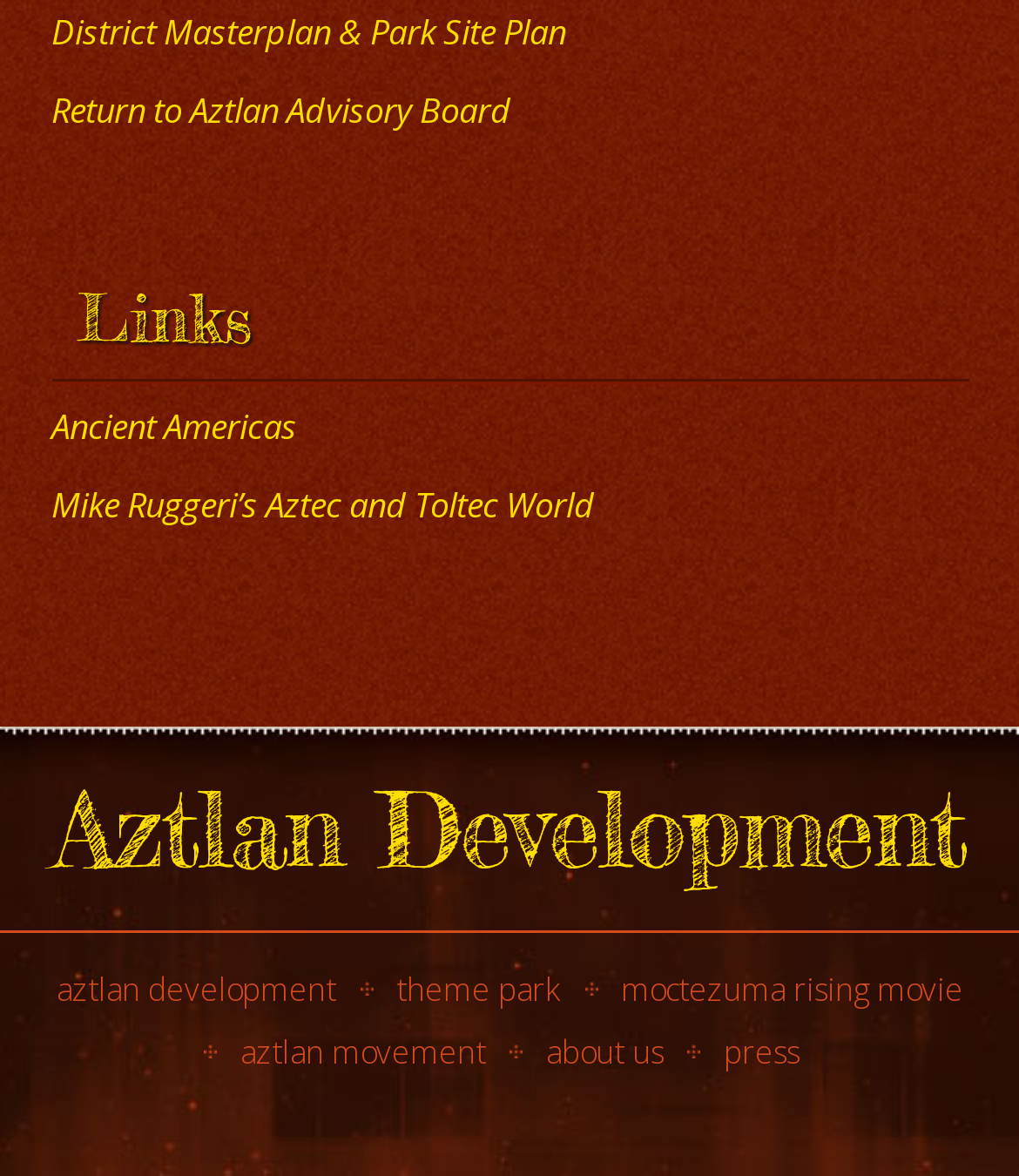Can you give a comprehensive explanation to the question given the content of the image?
Is there a link to a movie on this webpage?

I found a link with the text 'moctezuma rising movie' located at coordinates [0.609, 0.823, 0.945, 0.861]. This suggests that there is a link to a movie, possibly related to the theme or topic of this webpage.